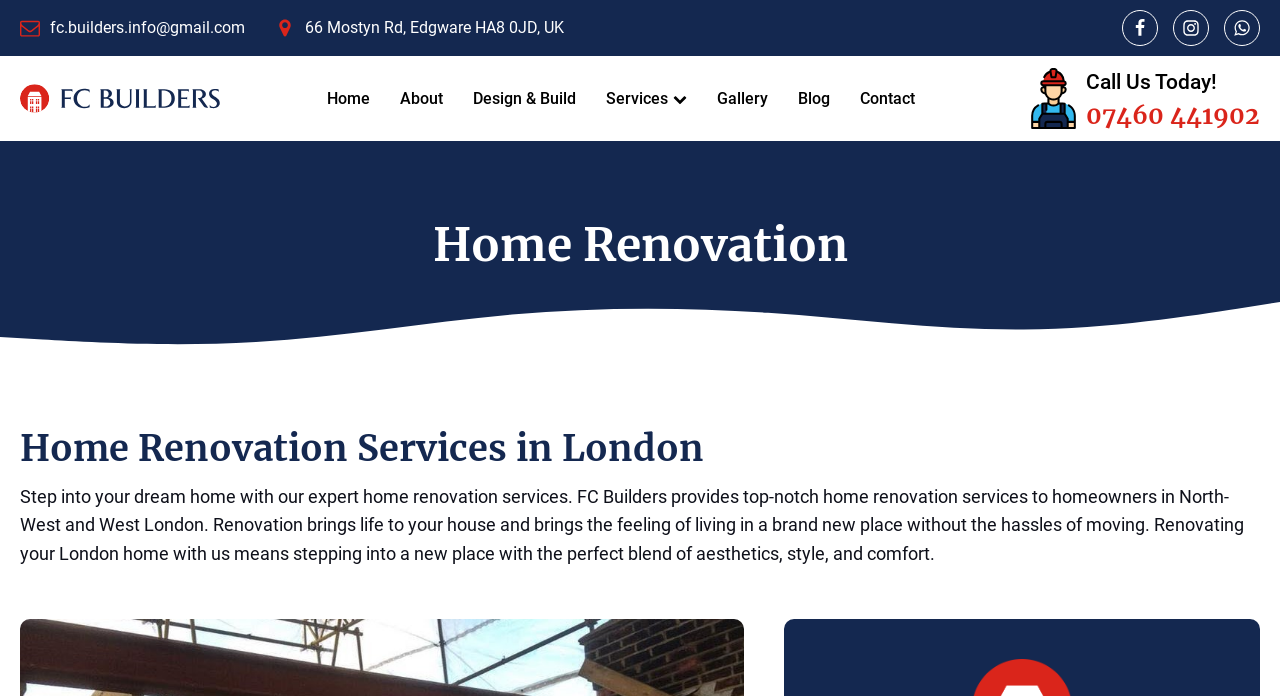What is the company's location?
Kindly give a detailed and elaborate answer to the question.

I found the company's location by looking at the link element with the text '66 Mostyn Rd, Edgware HA8 0JD, UK' which is located at the top right corner of the webpage.